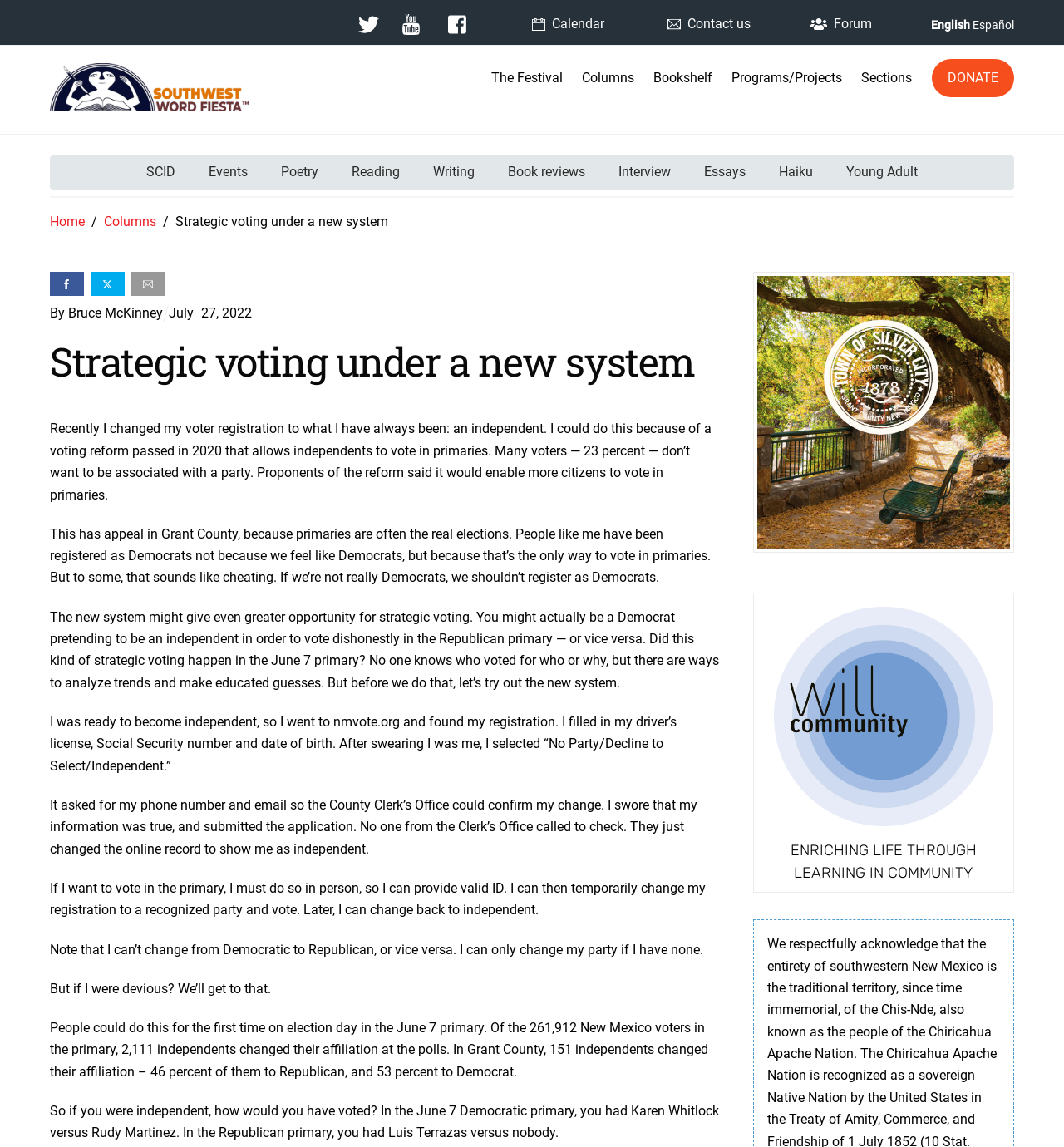Please identify the bounding box coordinates of the element that needs to be clicked to execute the following command: "Click on the 'Services' link". Provide the bounding box using four float numbers between 0 and 1, formatted as [left, top, right, bottom].

None